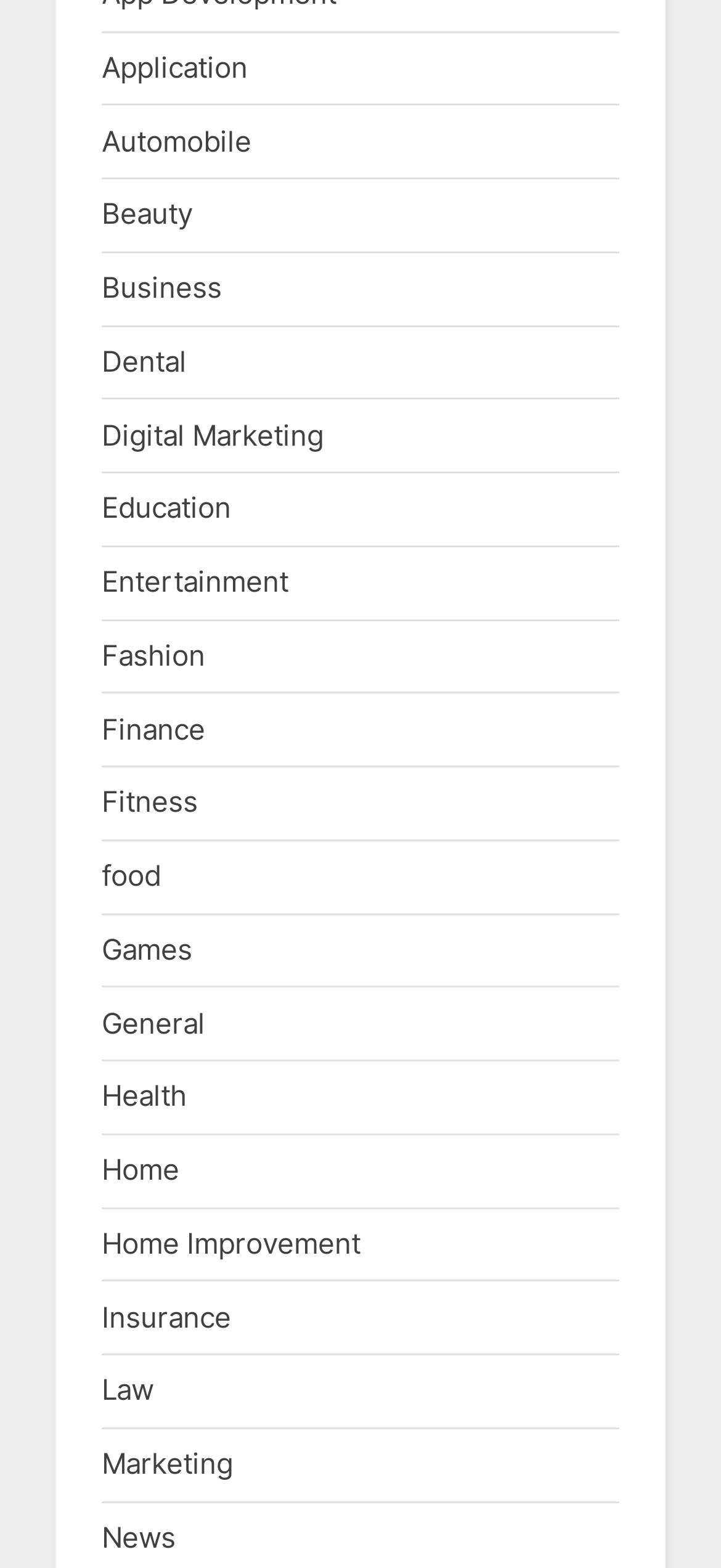Please pinpoint the bounding box coordinates for the region I should click to adhere to this instruction: "Learn about Home Improvement".

[0.141, 0.782, 0.5, 0.804]